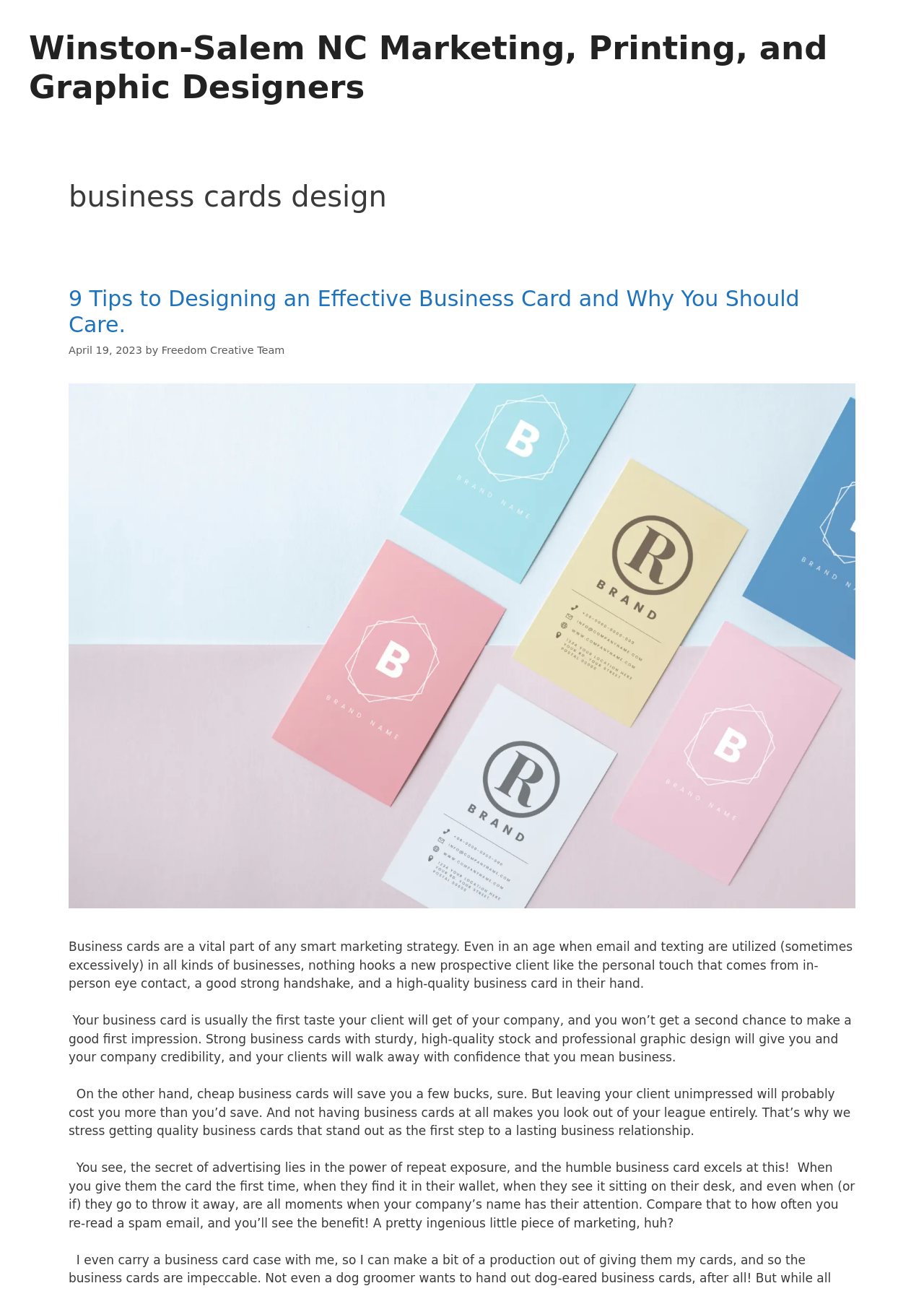Explain the webpage in detail, including its primary components.

This webpage is about business card design, specifically an article titled "9 Tips to Designing an Effective Business Card and Why You Should Care." At the top of the page, there is a banner with a link to the website's main page, "Winston-Salem NC Marketing, Printing, and Graphic Designers." Below the banner, there is a header section with the title "business cards design" and a subheading "9 Tips to Designing an Effective Business Card and Why You Should Care." 

The main content area is divided into sections. The first section has a heading "9 Tips to Designing an Effective Business Card and Why You Should Care." followed by a link to the same title, a timestamp "April 19, 2023", and the author's name "Freedom Creative Team". 

Below this section, there are three paragraphs of text discussing the importance of business cards in marketing strategy, how they can make a good first impression, and the benefits of repeat exposure. There is also a link at the bottom of the page, but its purpose is unclear.

There are no images on the page. The layout is organized, with clear headings and concise text.